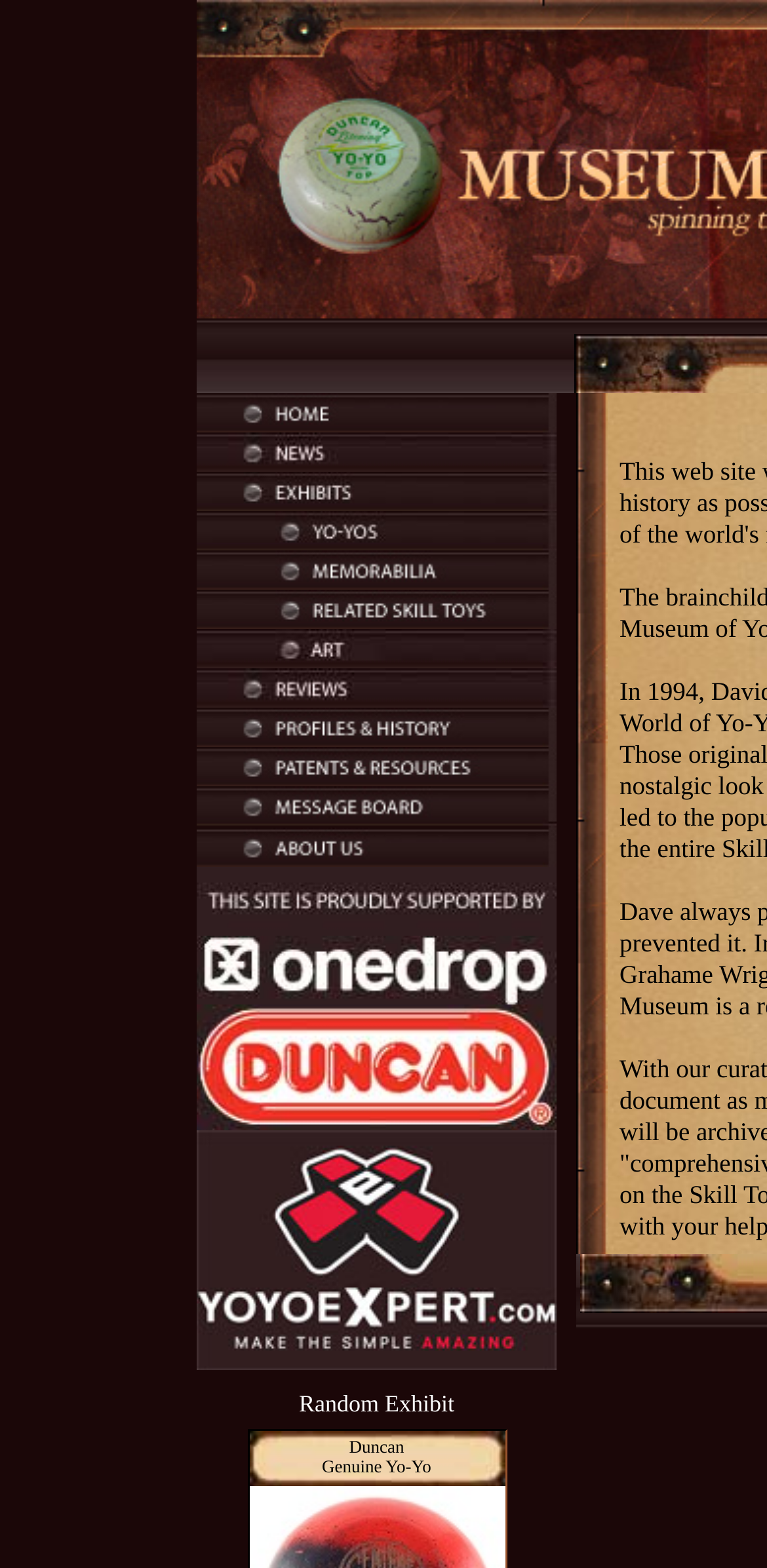Specify the bounding box coordinates of the area to click in order to follow the given instruction: "View the Exhibits page."

[0.256, 0.311, 0.726, 0.329]